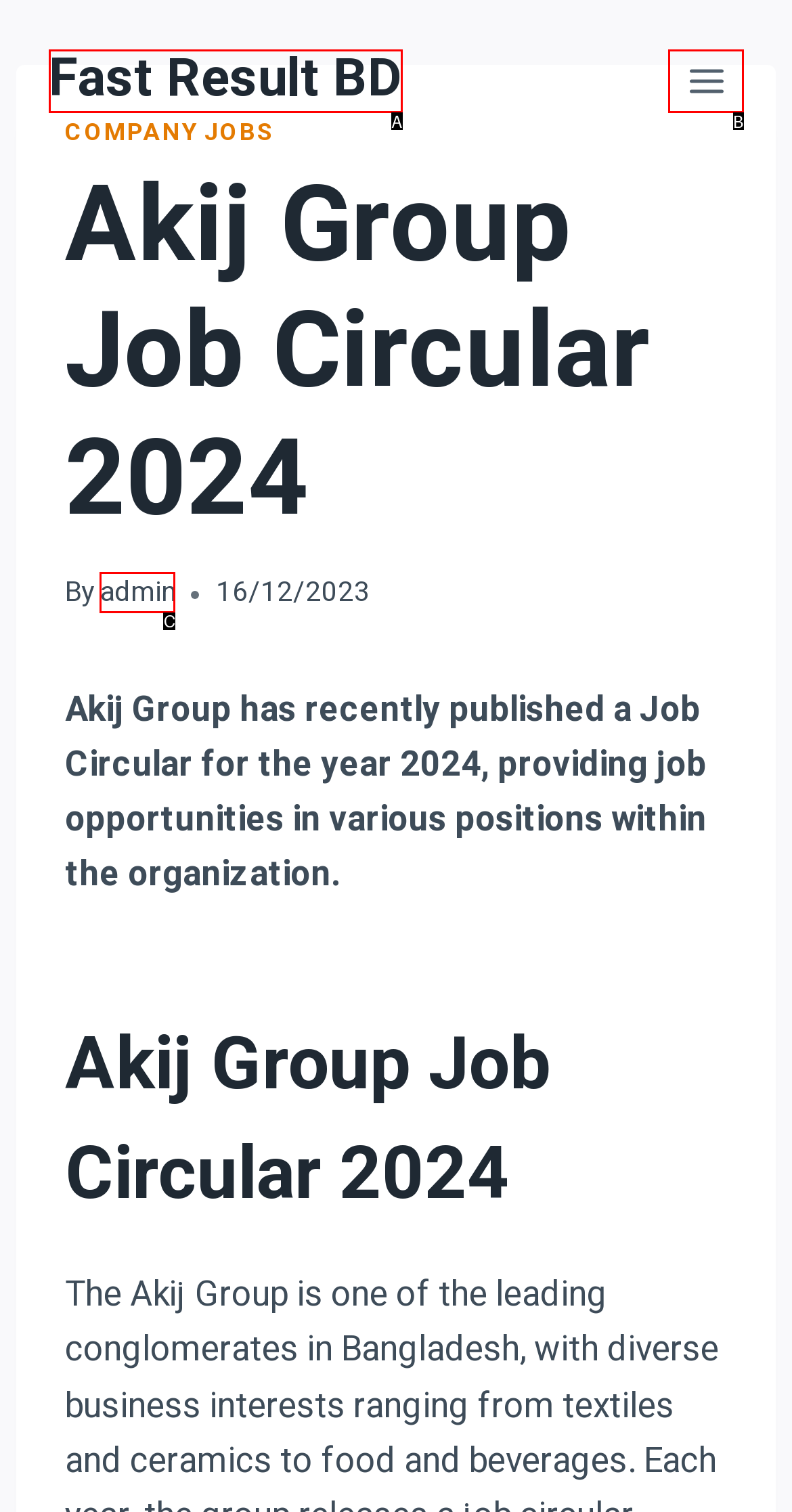From the provided options, pick the HTML element that matches the description: Fast Result BD. Respond with the letter corresponding to your choice.

A